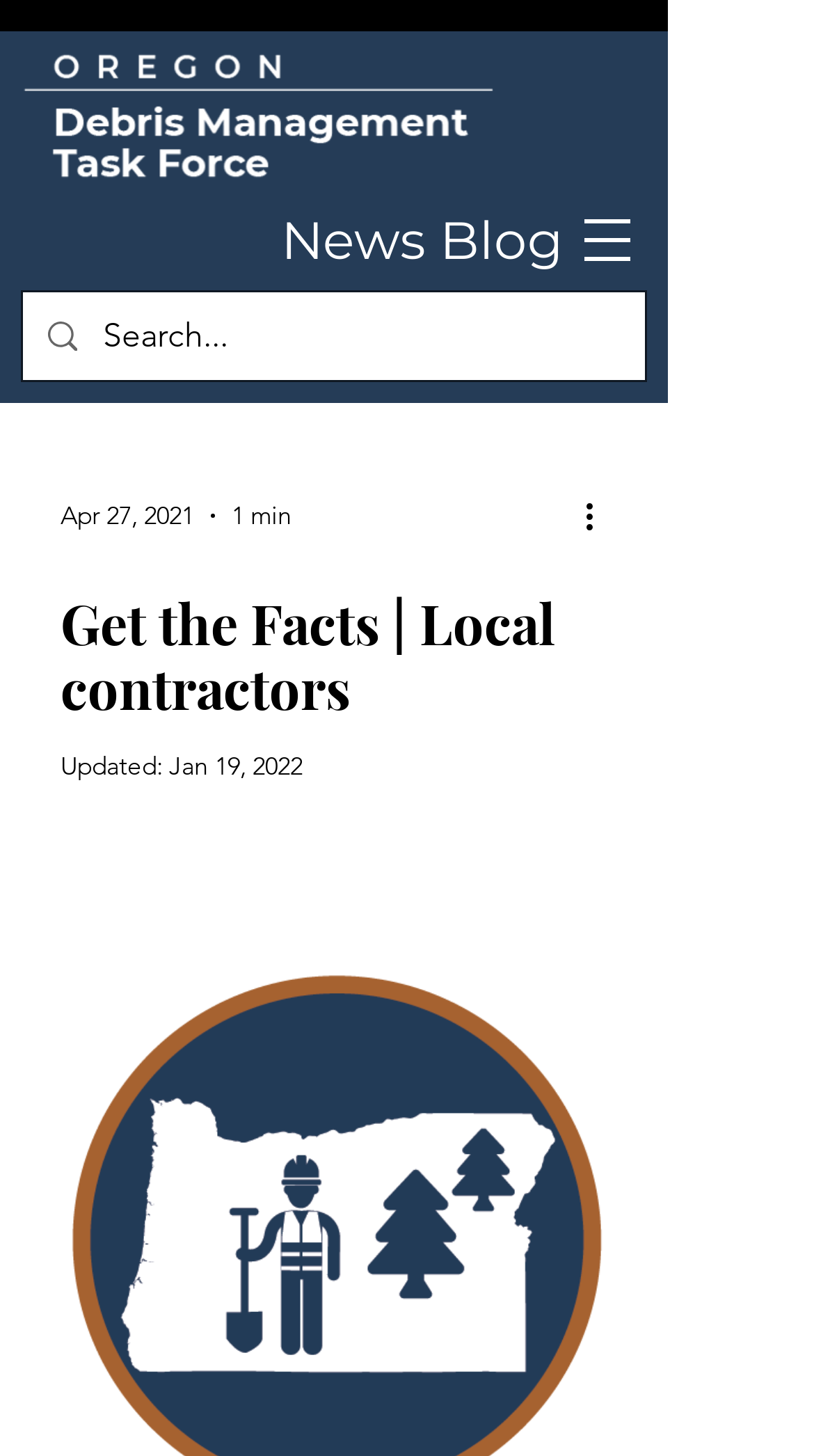Respond with a single word or phrase:
What is the date of the last update?

Jan 19, 2022